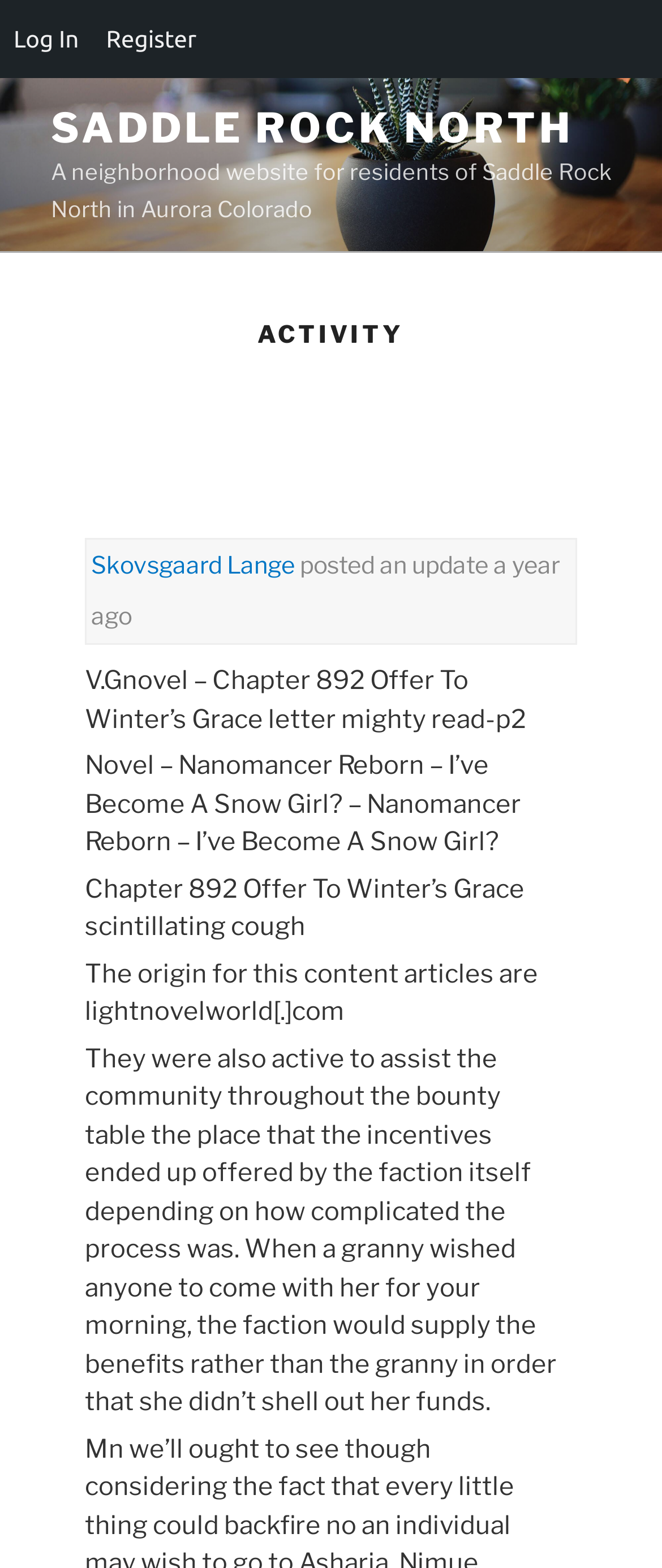Identify the bounding box of the UI element that matches this description: "Register".

[0.14, 0.0, 0.317, 0.05]